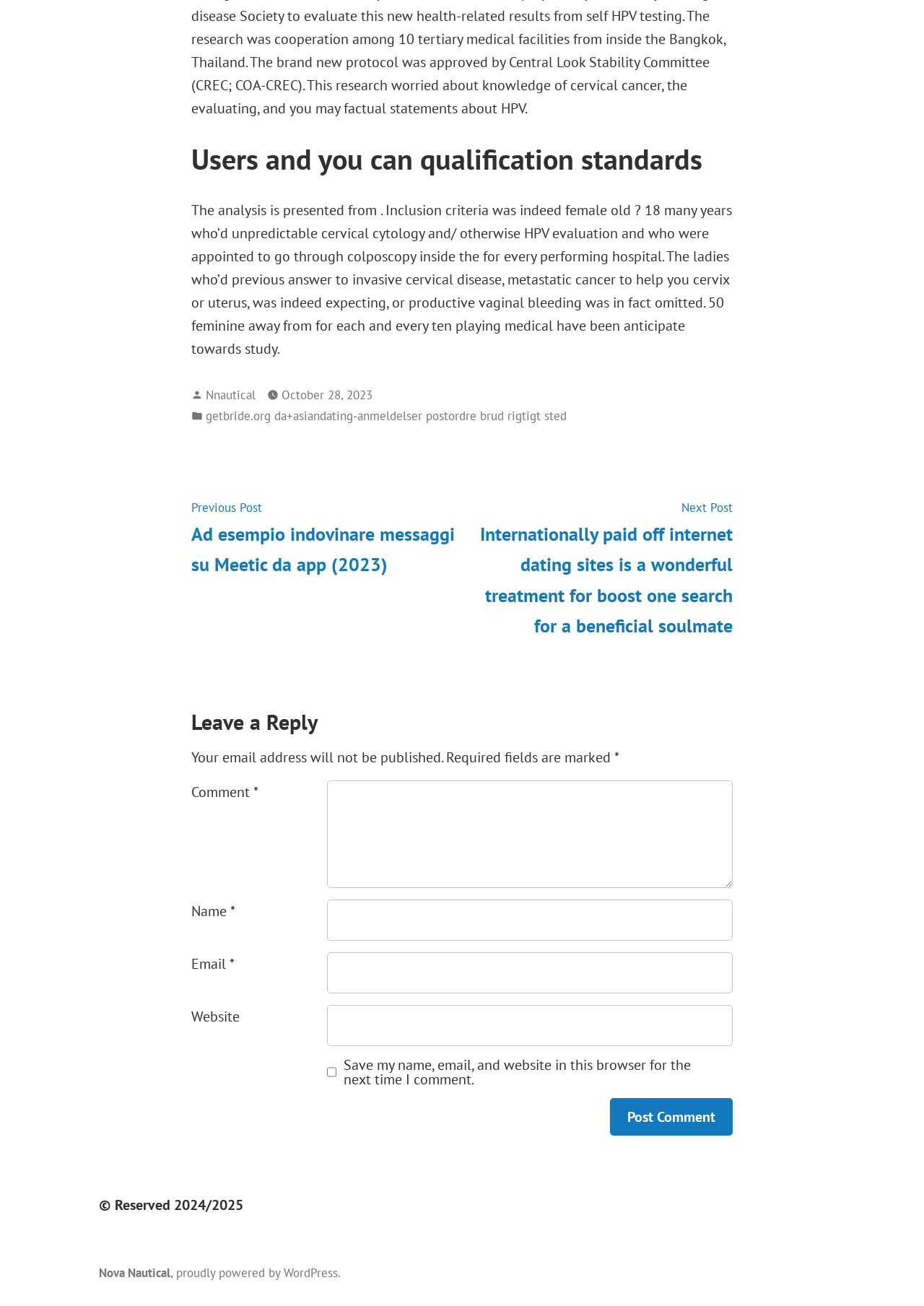Provide a thorough and detailed response to the question by examining the image: 
What is the copyright year?

The copyright year can be found in the footer section, where it says '© Reserved 2024/2025'.